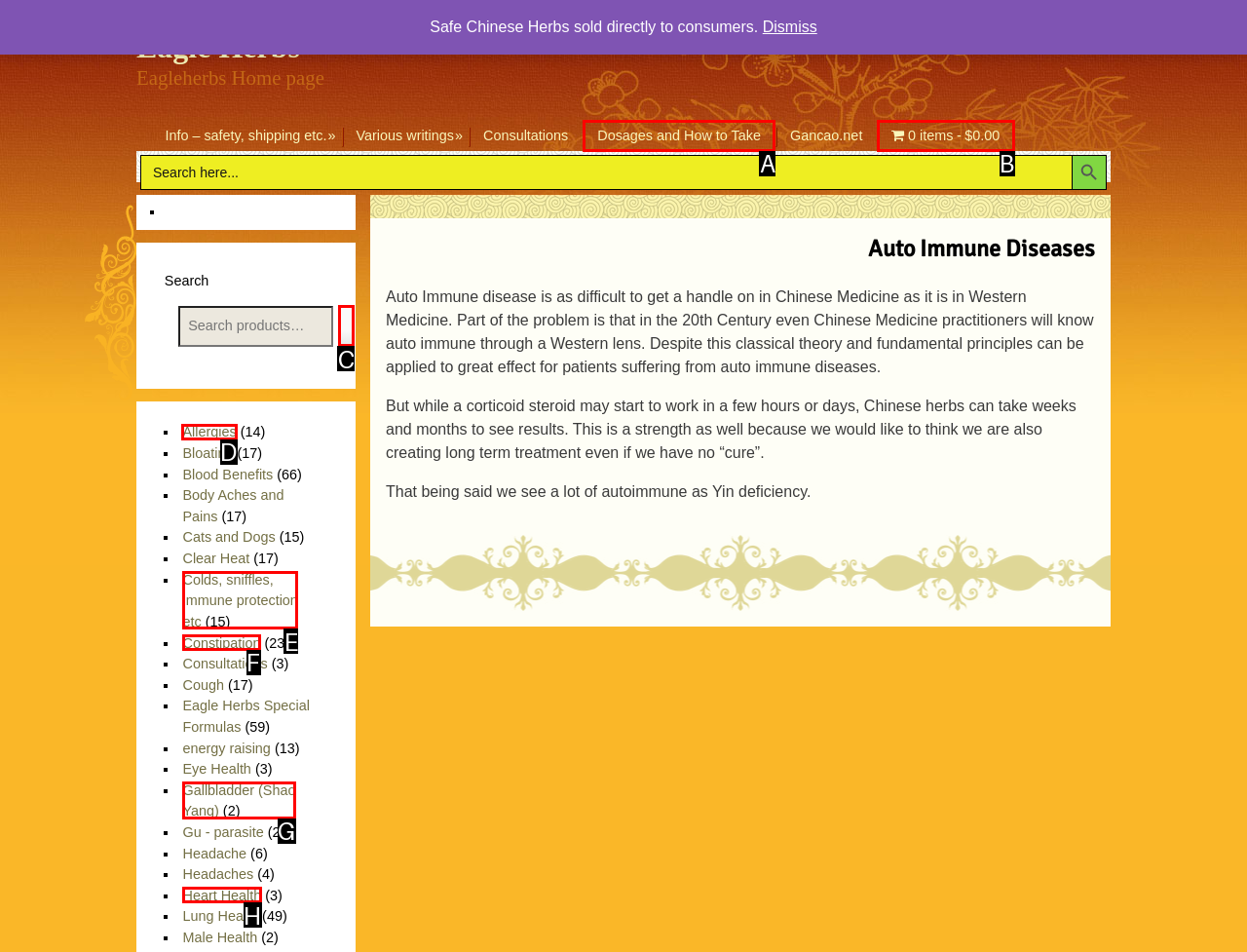Point out the specific HTML element to click to complete this task: Explore products for allergies Reply with the letter of the chosen option.

D